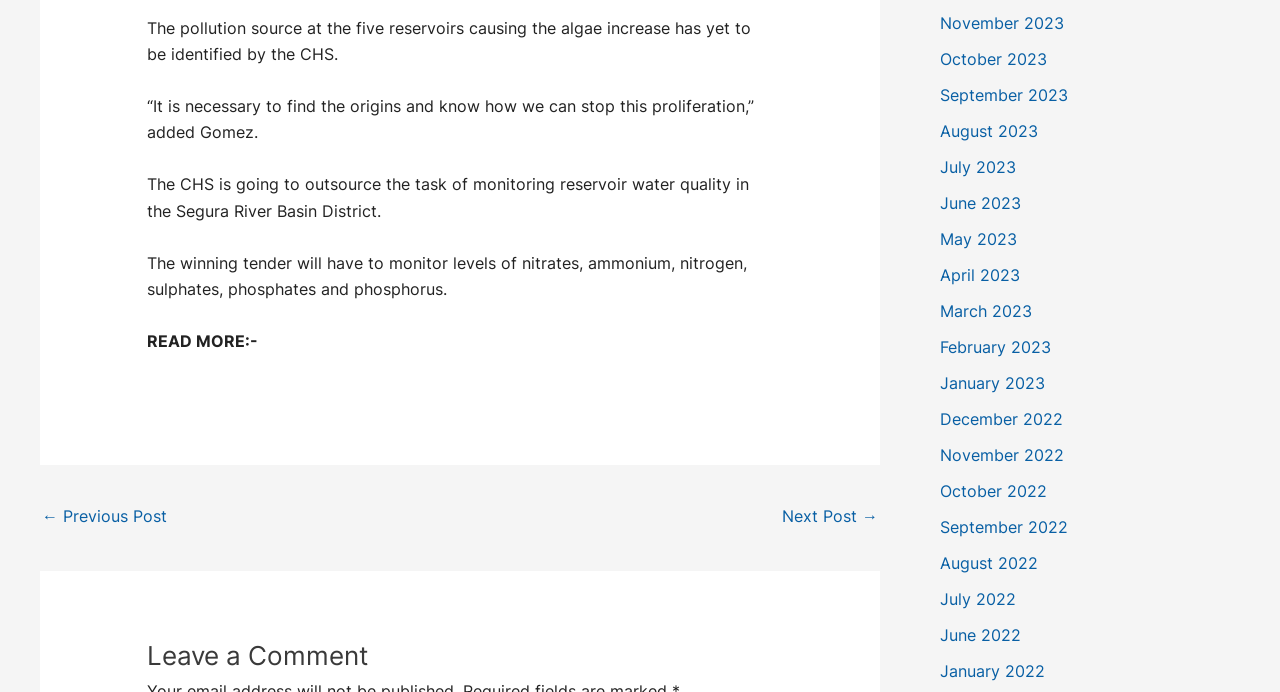Using the webpage screenshot, locate the HTML element that fits the following description and provide its bounding box: "← Previous Post".

[0.033, 0.722, 0.13, 0.776]